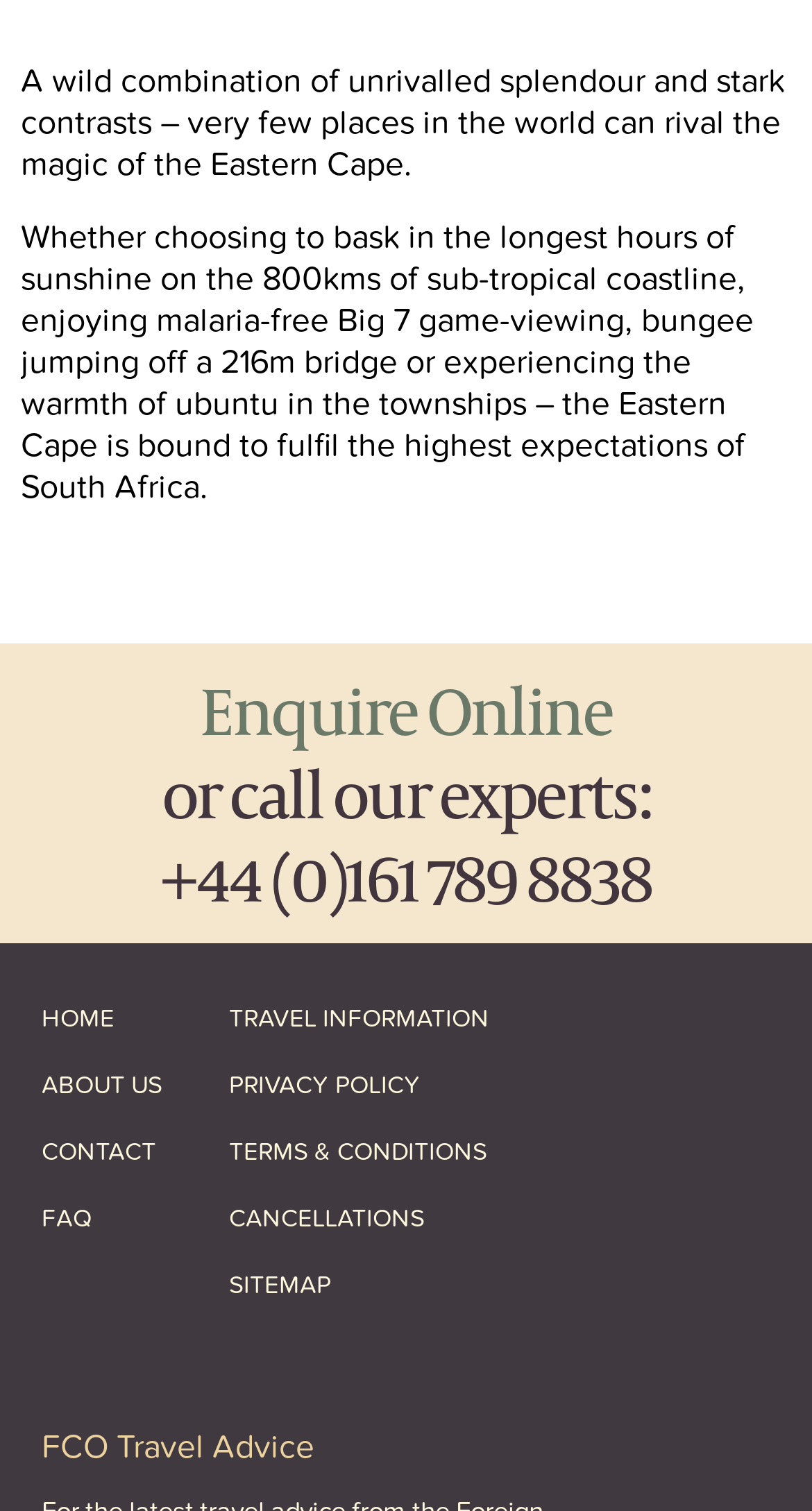Using the information in the image, give a detailed answer to the following question: How many accommodations are mentioned?

Based on the webpage, I can see two headings that mention accommodations: 'Shamwari Townhouse Port Elizabeth & Grahamstown' and 'The Windermere Hotel Port Elizabeth & Grahamstown'. Therefore, there are two accommodations mentioned.